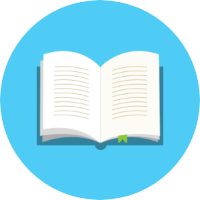Answer the question using only a single word or phrase: 
What is the background color of the image?

Turquoise